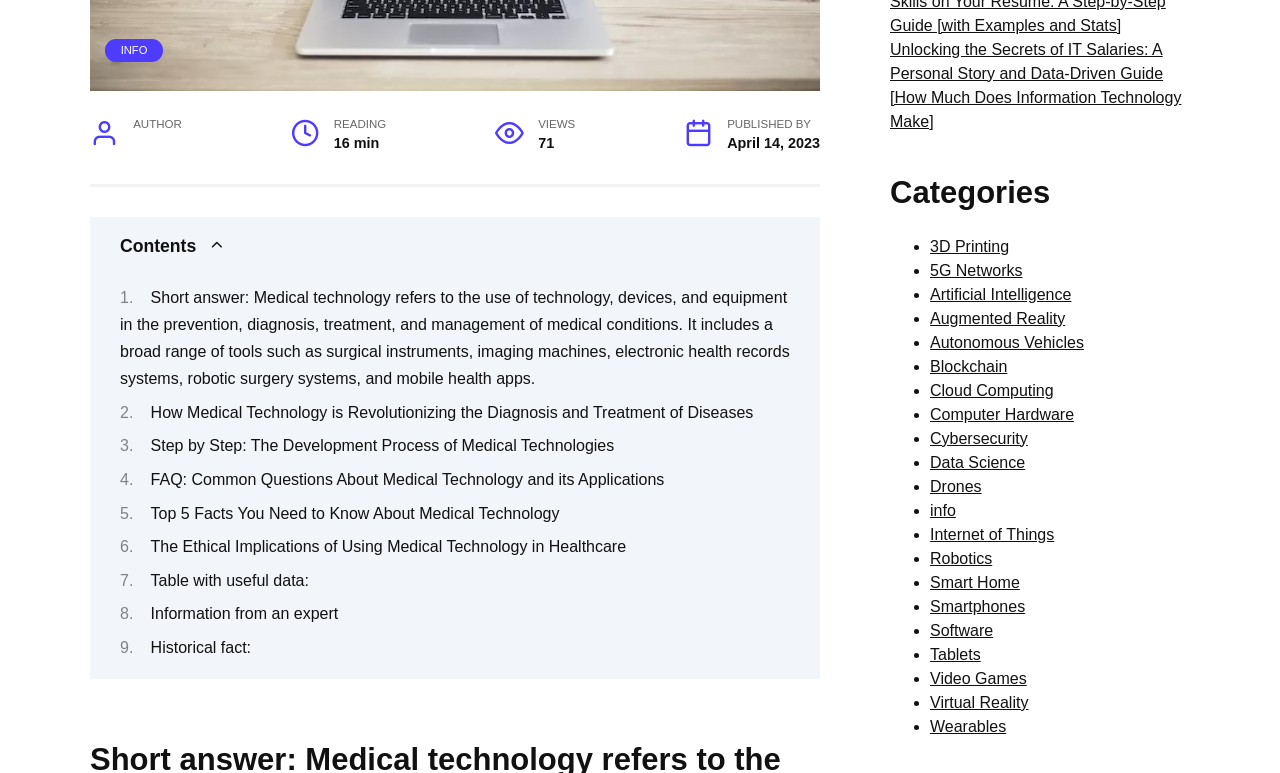Given the webpage screenshot, identify the bounding box of the UI element that matches this description: "Internet of Things".

[0.727, 0.68, 0.824, 0.702]